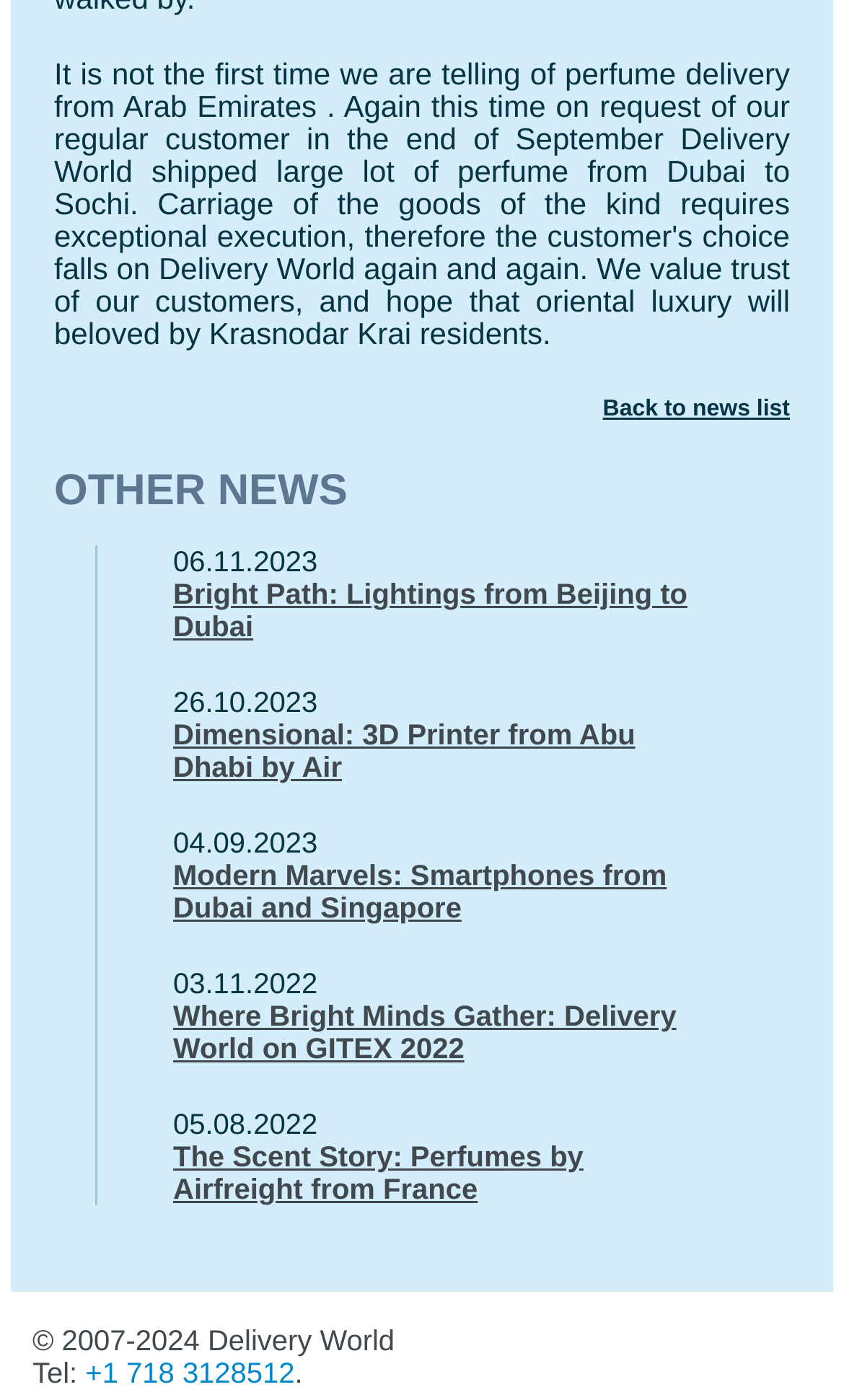Find the bounding box coordinates for the UI element that matches this description: "Integritets policy".

None